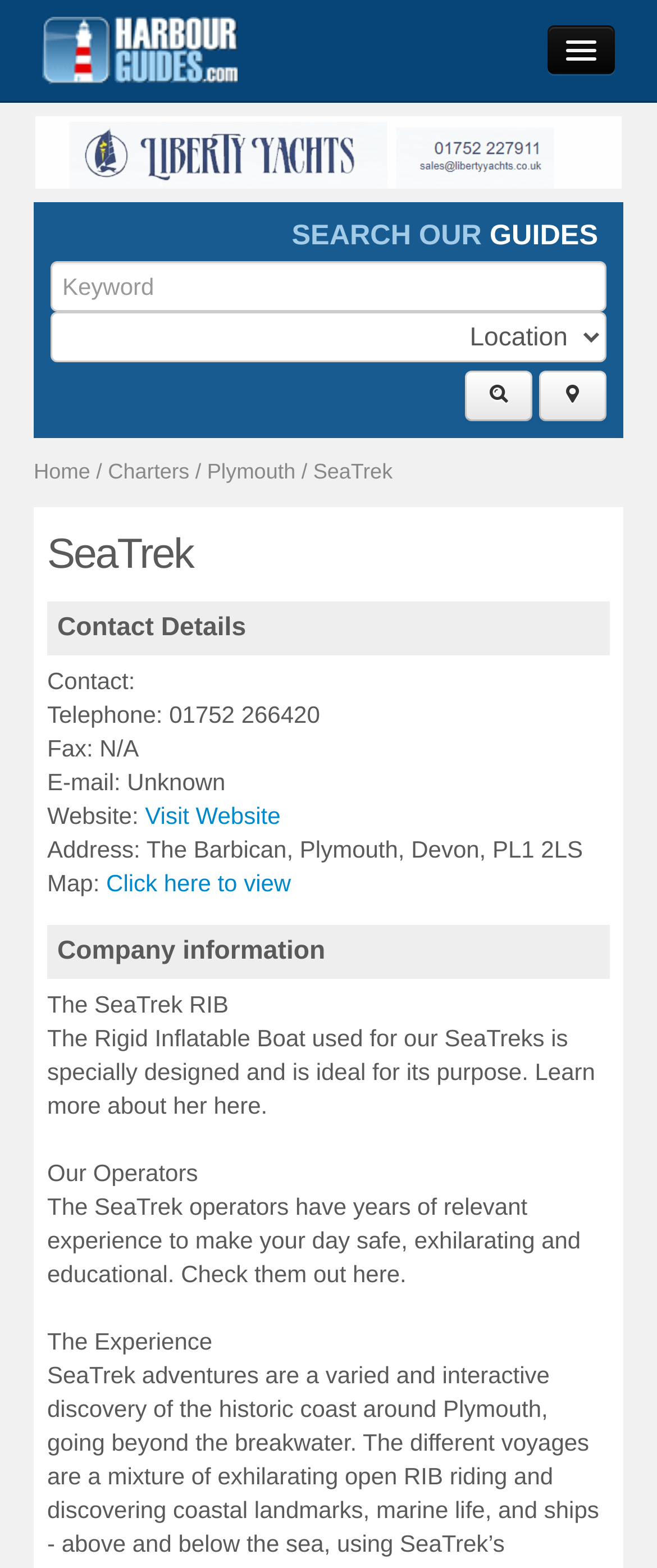Determine the bounding box coordinates of the target area to click to execute the following instruction: "Visit our sponsor."

[0.054, 0.087, 0.946, 0.104]